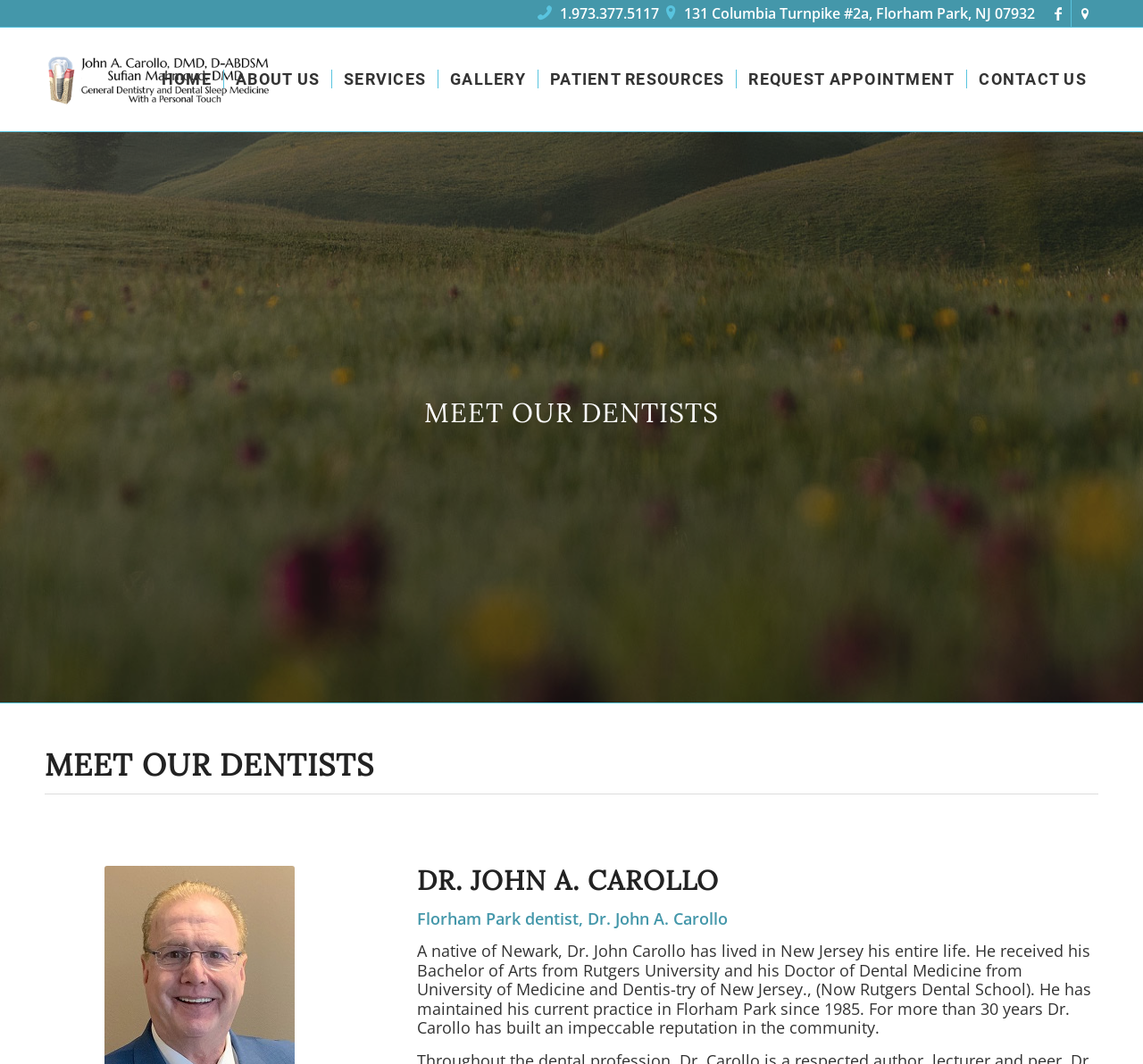Identify the bounding box coordinates necessary to click and complete the given instruction: "Get the contact information".

[0.583, 0.003, 0.905, 0.022]